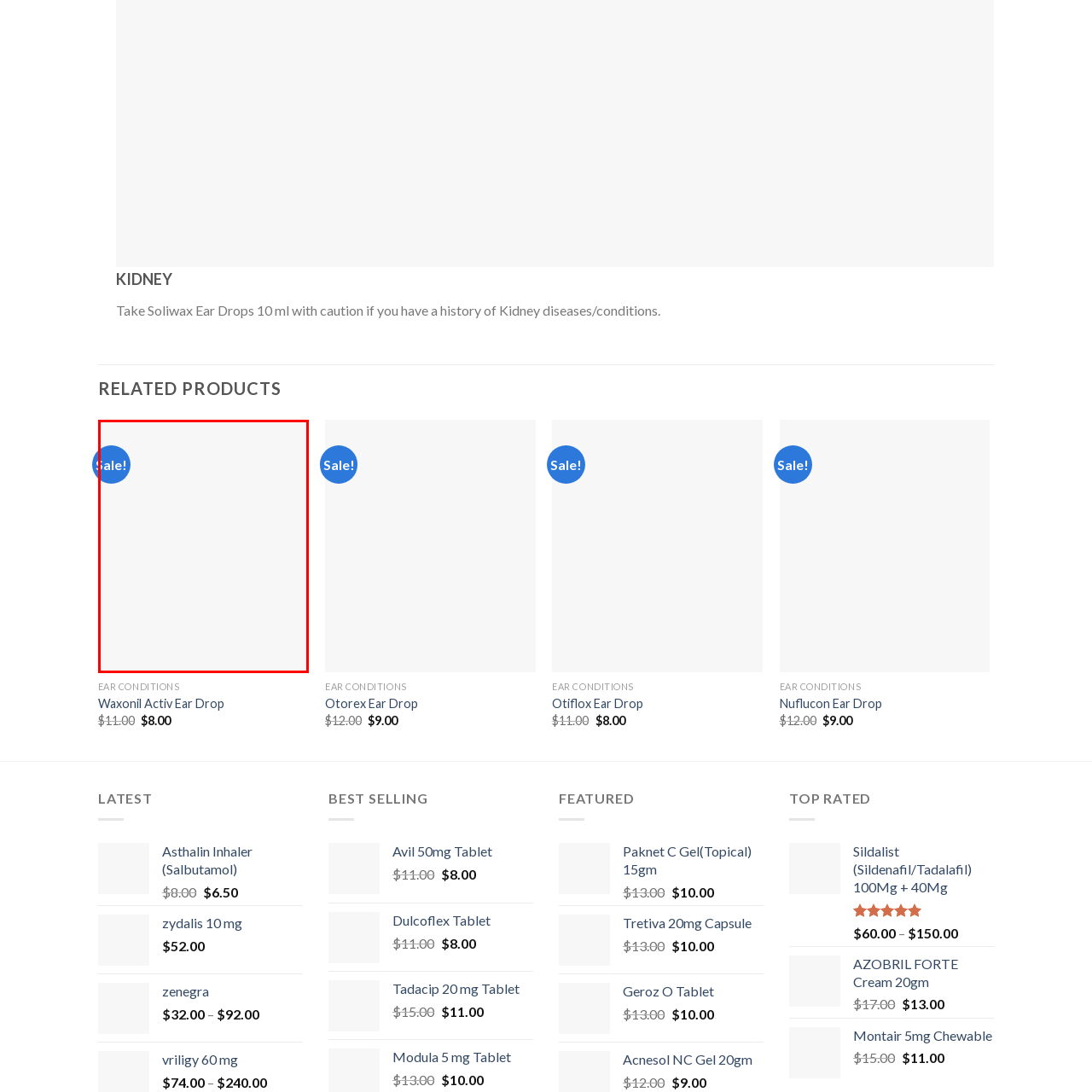Focus on the highlighted area in red, What type of products are on sale? Answer using a single word or phrase.

Ear care products